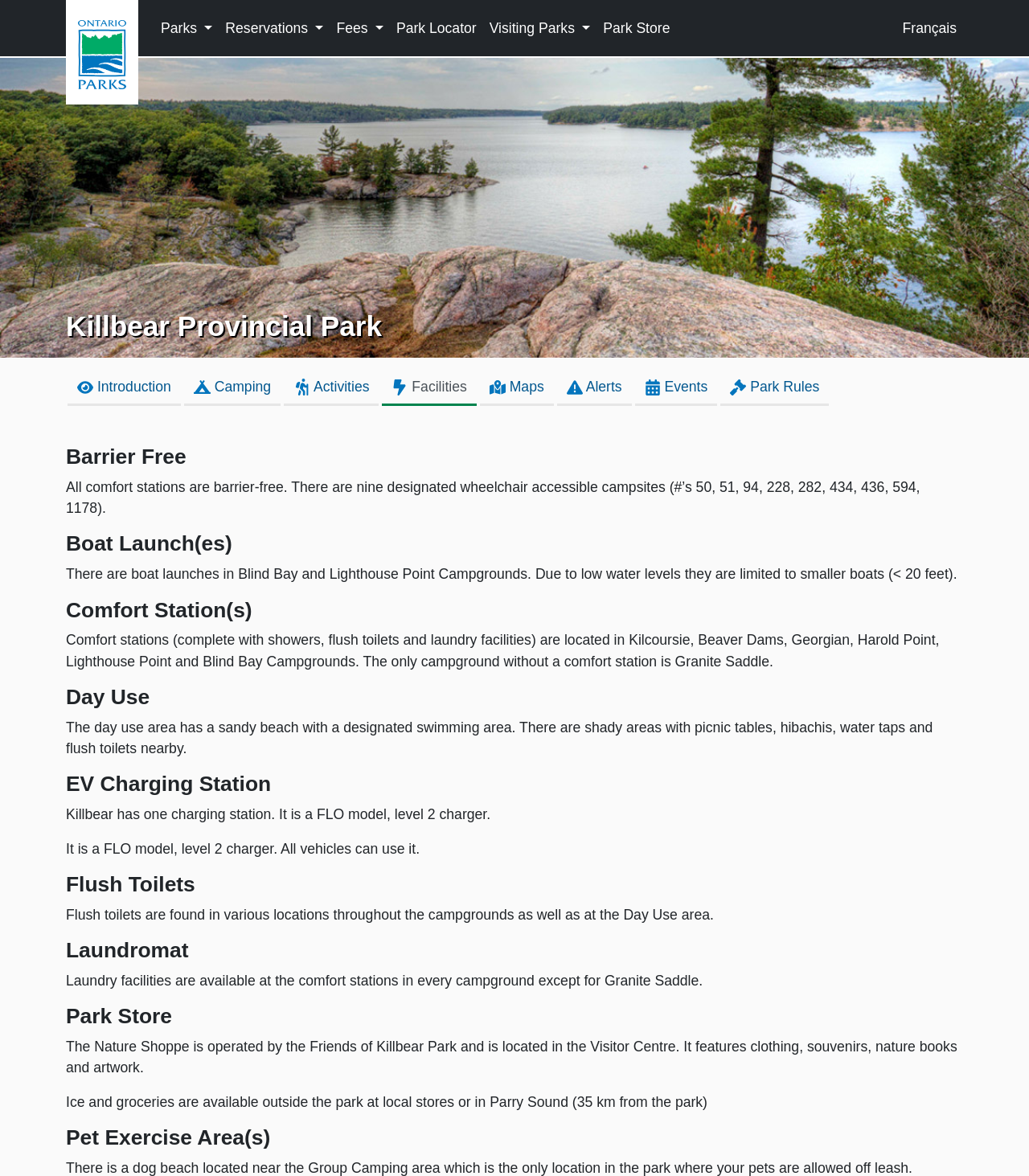Give a detailed account of the webpage.

The webpage is about the facilities at Killbear Provincial Park. At the top left, there is a link to "Ontario Parks" accompanied by an image with the same name. Next to it, there are several buttons for navigation, including "Parks", "Reservations", "Fees", and more. On the top right, there is a link to "Park Locator" and another link to "Park Store". There is also a link to "Français" at the top right corner.

Below the navigation buttons, there is a large image of "Killbear" that spans the entire width of the page. Underneath the image, there is a heading that reads "Killbear Provincial Park". 

To the right of the heading, there are several links to different sections of the park's information, including "Introduction", "Camping", "Activities", "Facilities", "Maps", "Alerts", "Events", and "Park Rules".

The main content of the page is divided into several sections, each with a heading and a brief description. The sections include "Barrier Free", "Boat Launch(es)", "Comfort Station(s)", "Day Use", "EV Charging Station", "Flush Toilets", "Laundromat", "Park Store", and "Pet Exercise Area(s)". Each section provides information about the corresponding facility or service available at the park.